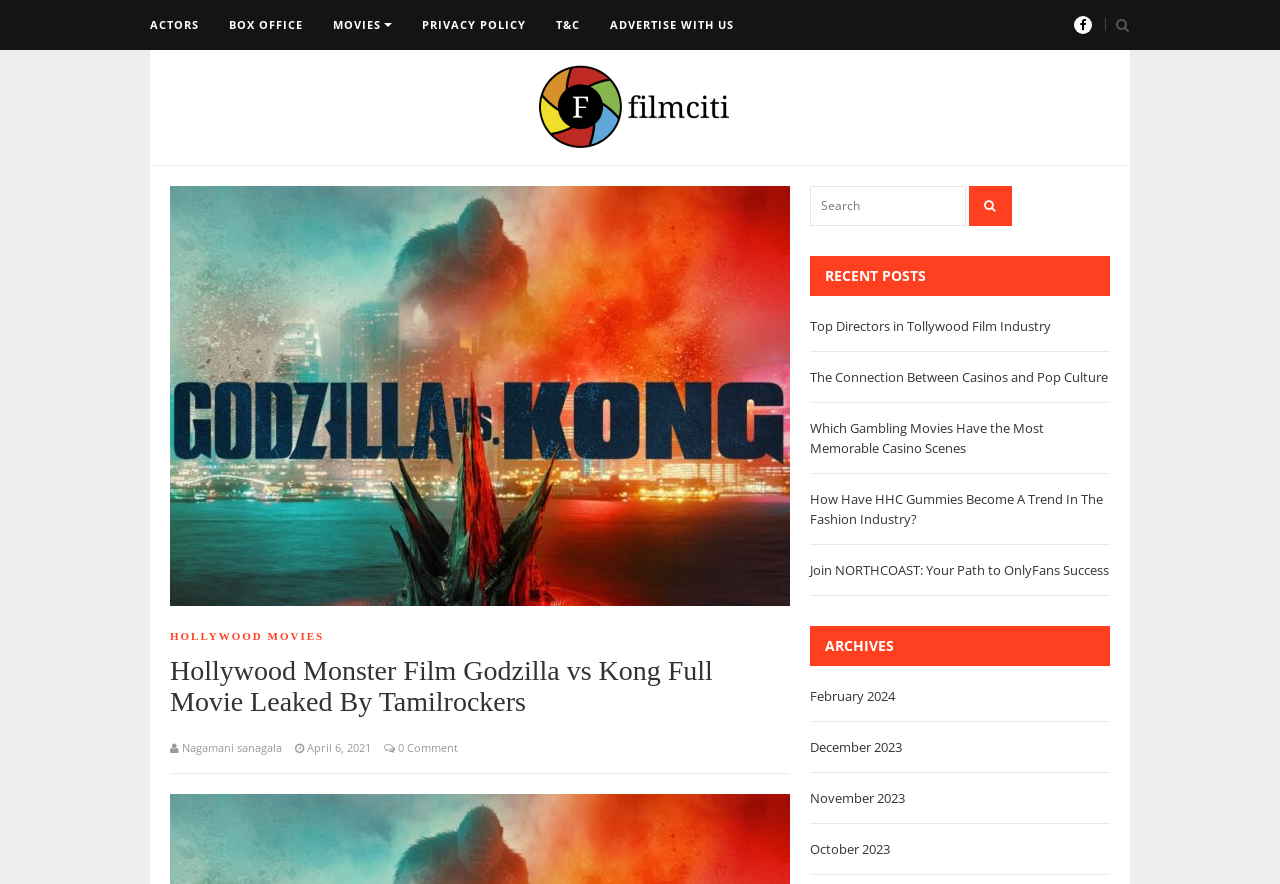Please identify the bounding box coordinates of the area that needs to be clicked to follow this instruction: "Read the latest Hollywood movie news".

[0.133, 0.742, 0.617, 0.812]